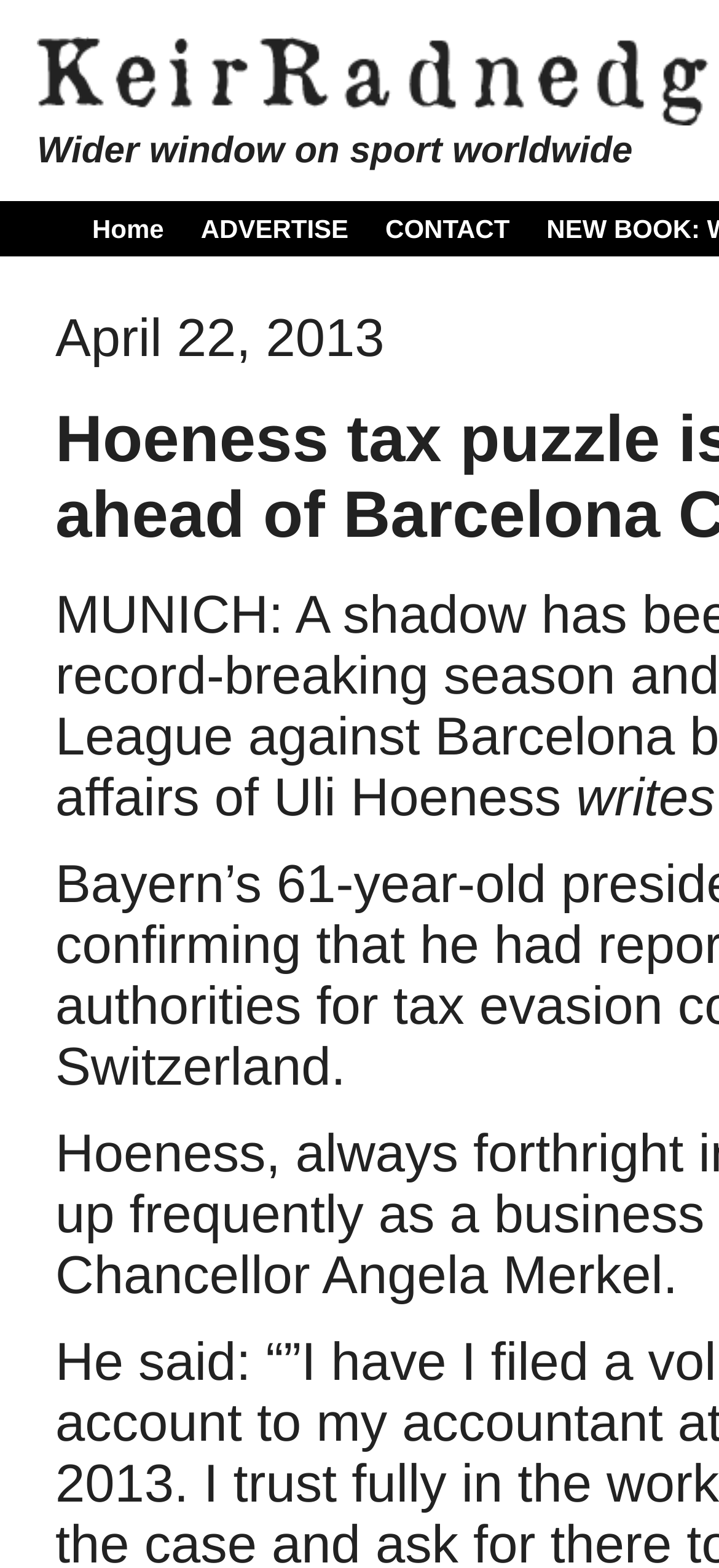Determine the bounding box for the UI element described here: "Home".

[0.128, 0.136, 0.228, 0.155]